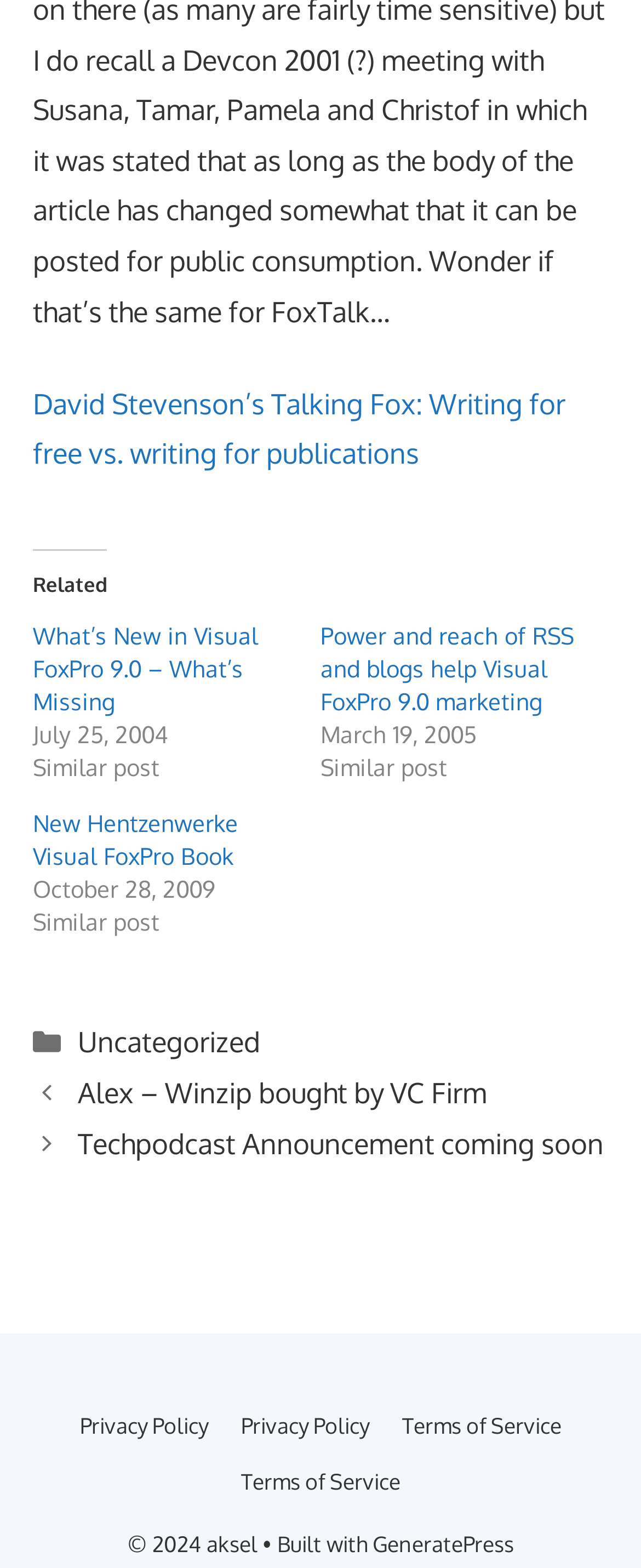Carefully observe the image and respond to the question with a detailed answer:
What is the copyright year of the website?

The copyright year of the website can be found by looking at the static text element with the text '© 2024 aksel' which is located at the bottom of the webpage in the footer section.